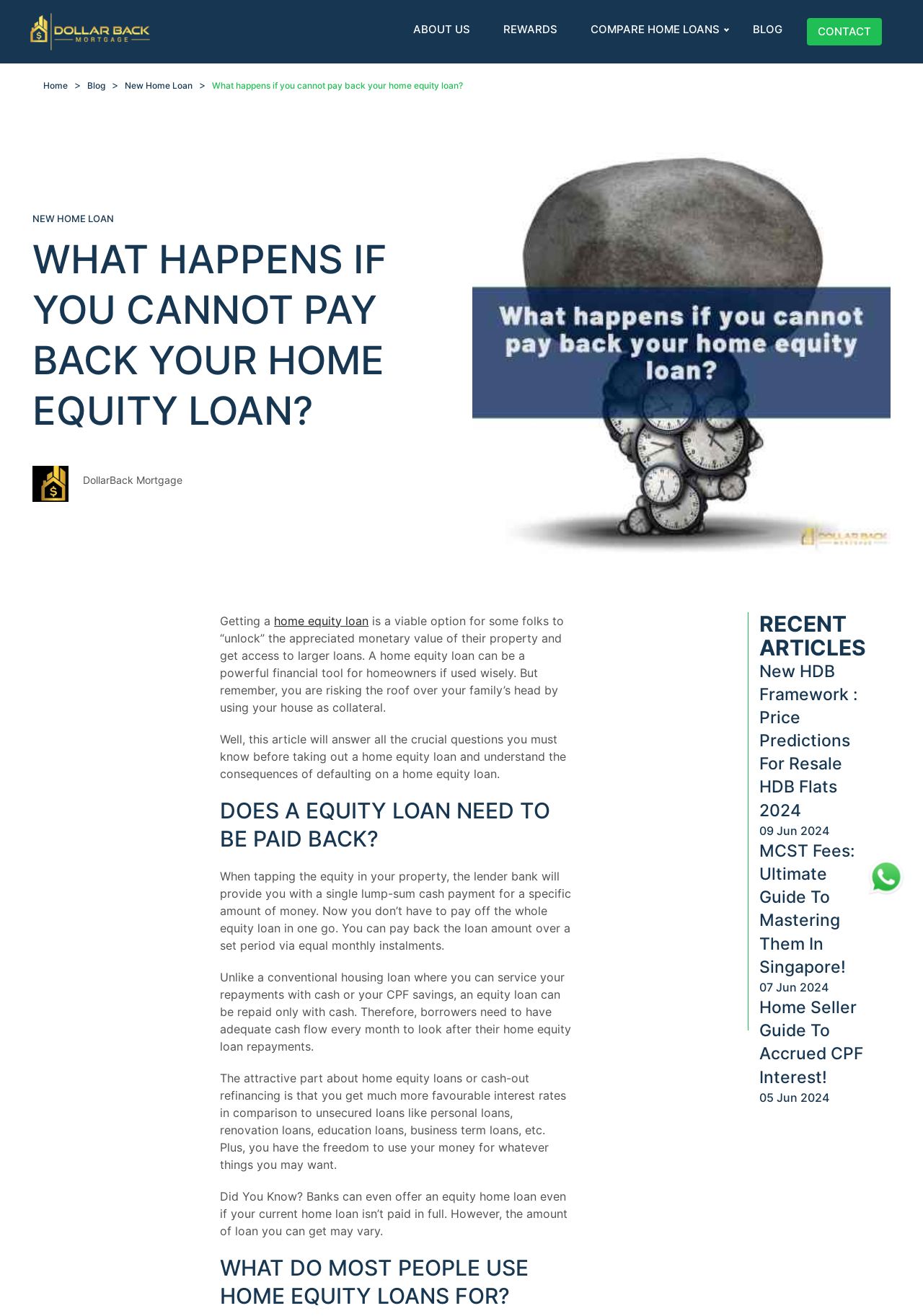Locate the UI element described by List? in the provided webpage screenshot. Return the bounding box coordinates in the format (top-left x, top-left y, bottom-right x, bottom-right y), ensuring all values are between 0 and 1.

None